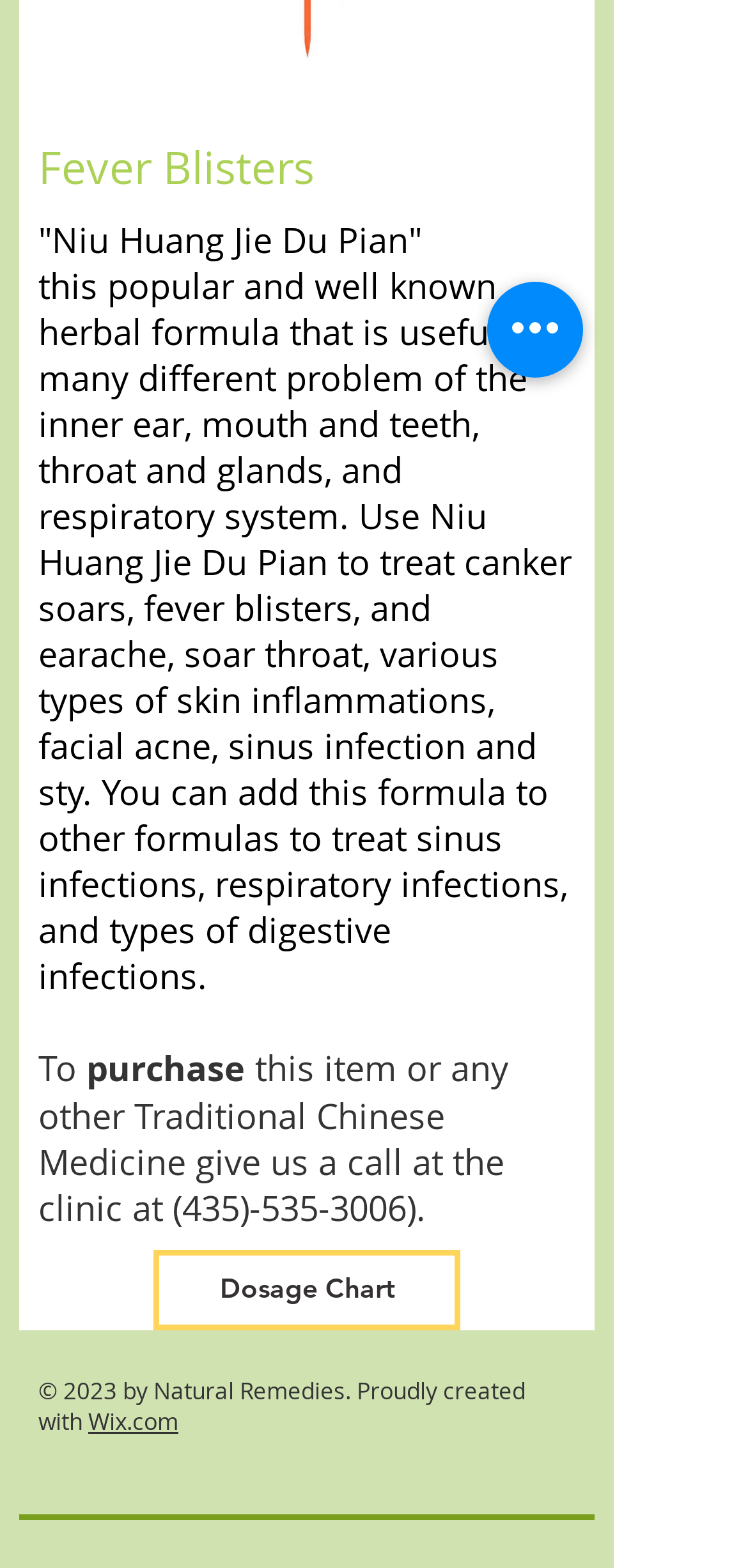Bounding box coordinates are specified in the format (top-left x, top-left y, bottom-right x, bottom-right y). All values are floating point numbers bounded between 0 and 1. Please provide the bounding box coordinate of the region this sentence describes: aria-label="Google+ Social Icon"

[0.359, 0.929, 0.449, 0.972]